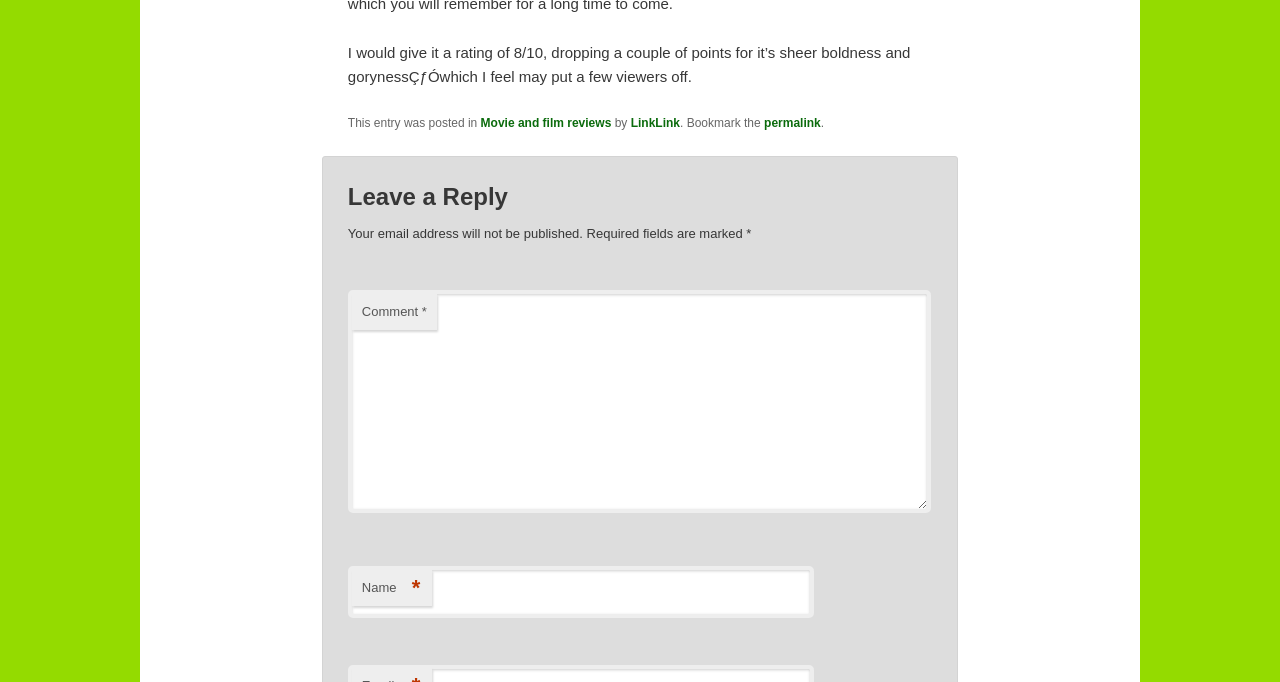Please provide a comprehensive answer to the question below using the information from the image: What is the purpose of the textbox at the bottom?

The textbox is labeled as 'Comment' and is required, which suggests that it is used to enter a comment or reply to the review.